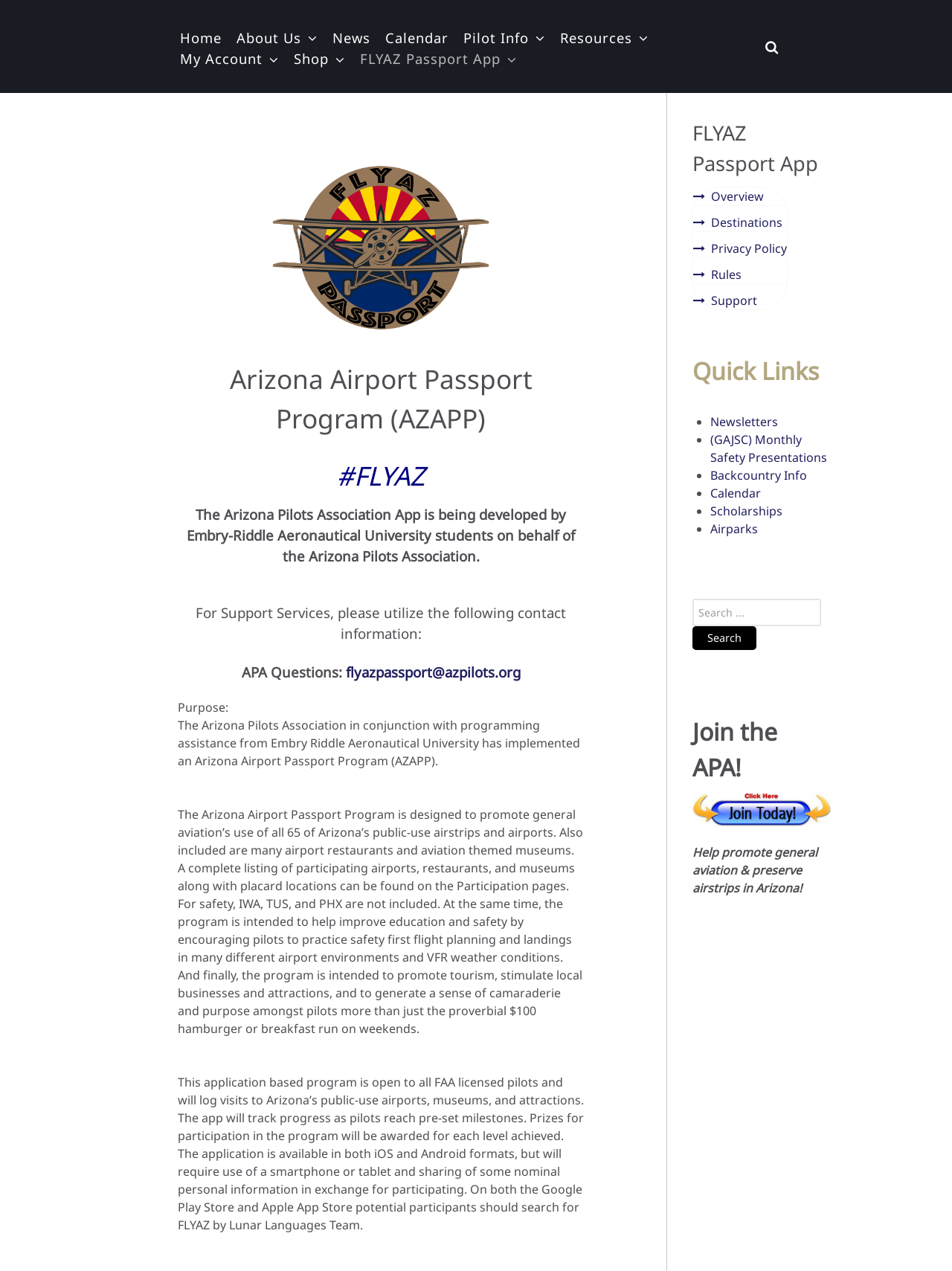Locate the primary headline on the webpage and provide its text.

Arizona Airport Passport Program (AZAPP)